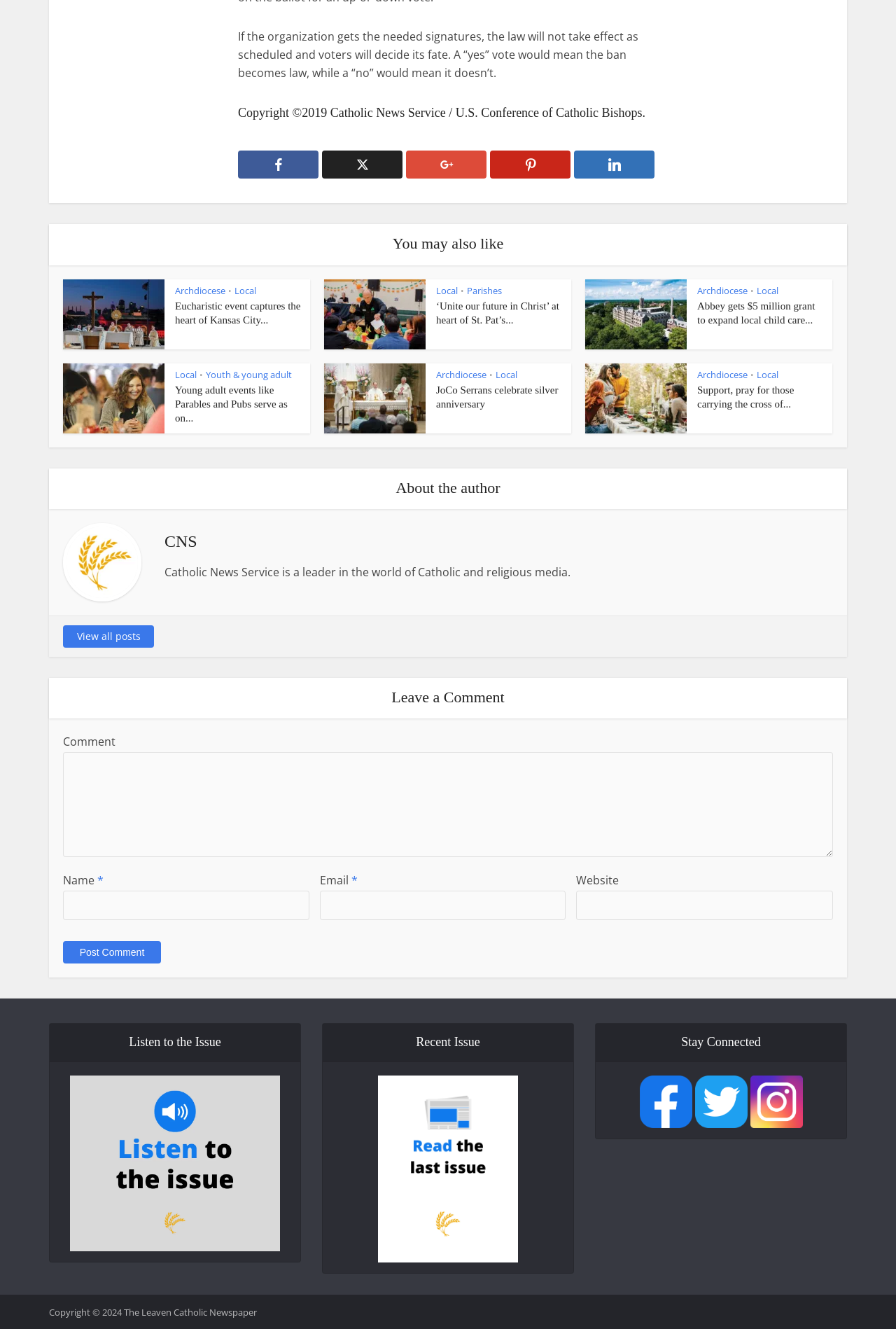Pinpoint the bounding box coordinates of the clickable element needed to complete the instruction: "View all posts by CNS". The coordinates should be provided as four float numbers between 0 and 1: [left, top, right, bottom].

[0.07, 0.47, 0.172, 0.487]